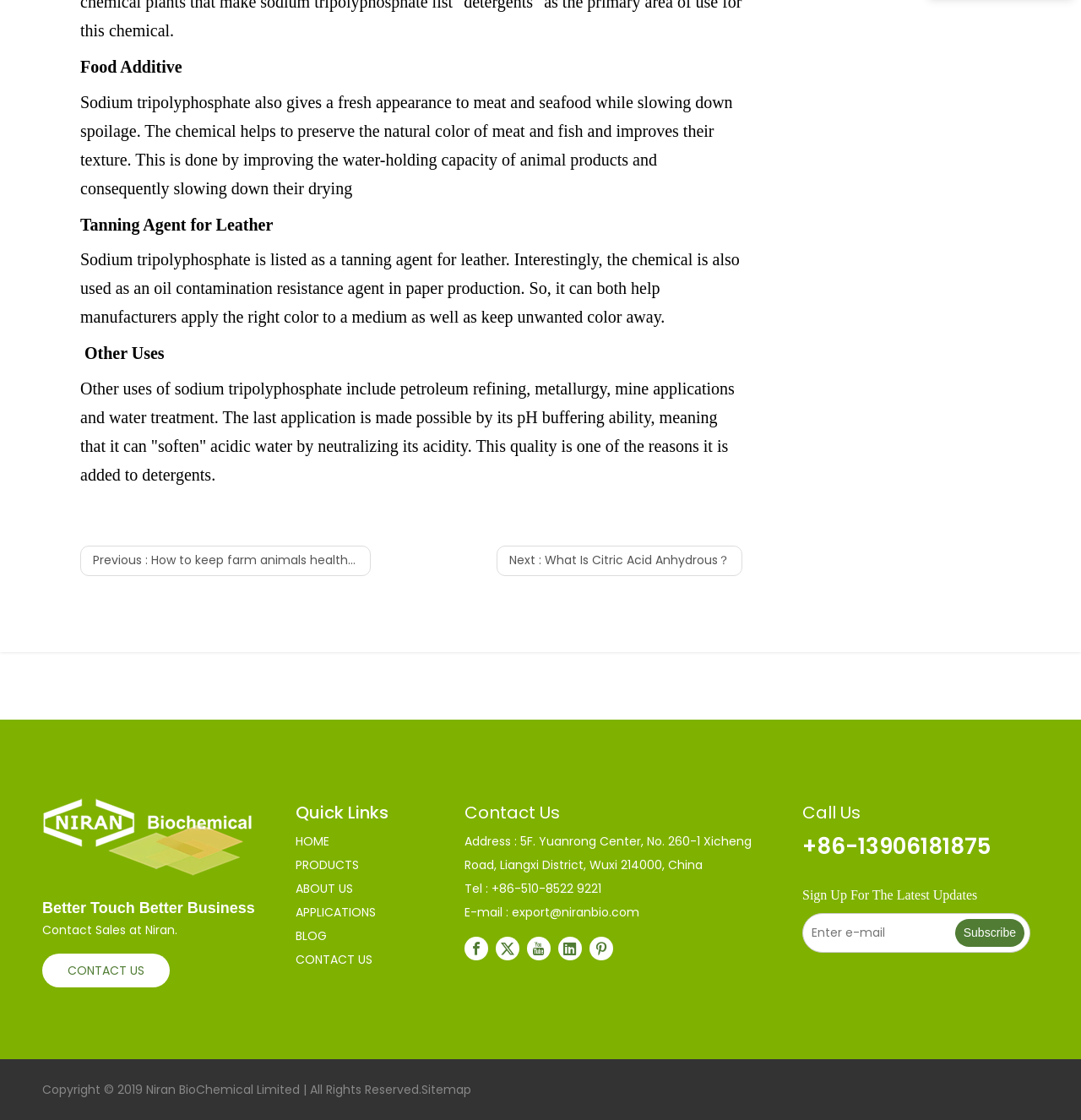Determine the bounding box coordinates of the clickable element to achieve the following action: 'Click the 'Previous' link'. Provide the coordinates as four float values between 0 and 1, formatted as [left, top, right, bottom].

[0.074, 0.487, 0.343, 0.514]